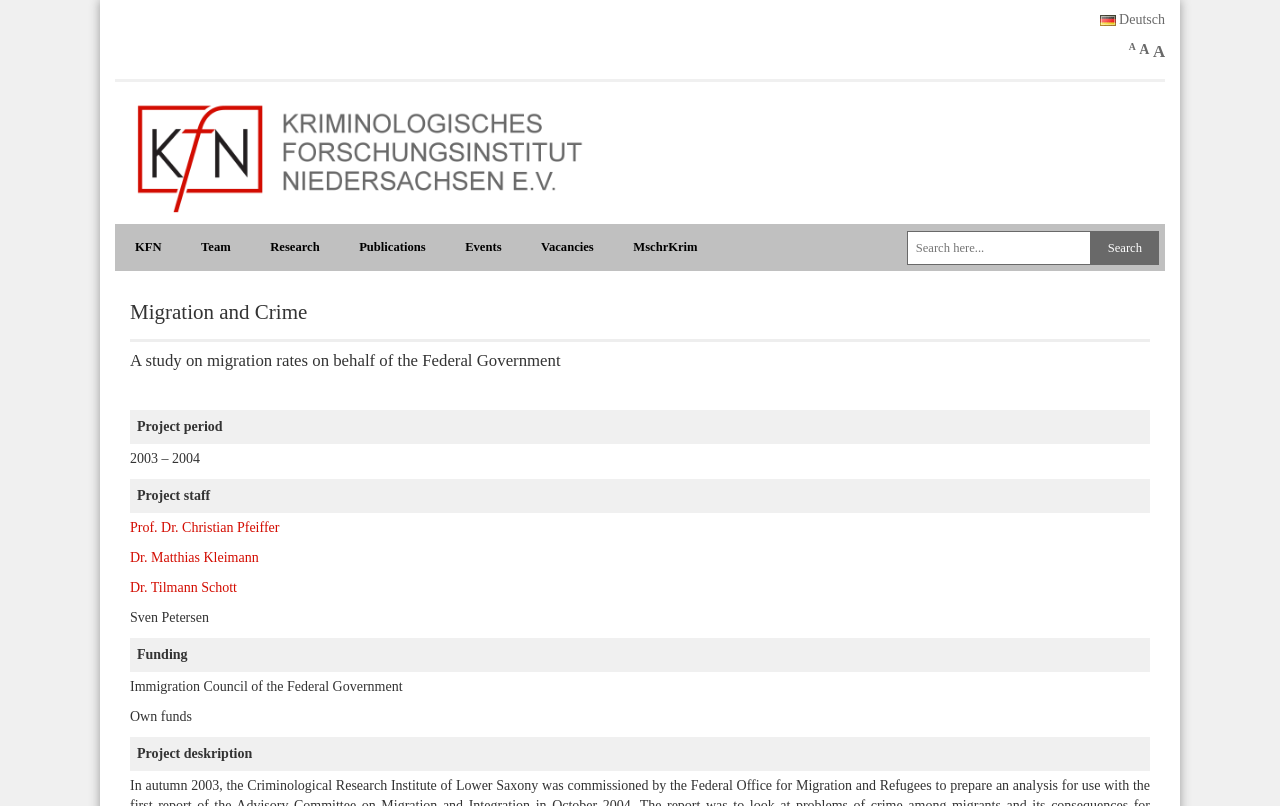Find the bounding box coordinates of the element you need to click on to perform this action: 'View Vacancies'. The coordinates should be represented by four float values between 0 and 1, in the format [left, top, right, bottom].

[0.407, 0.278, 0.479, 0.336]